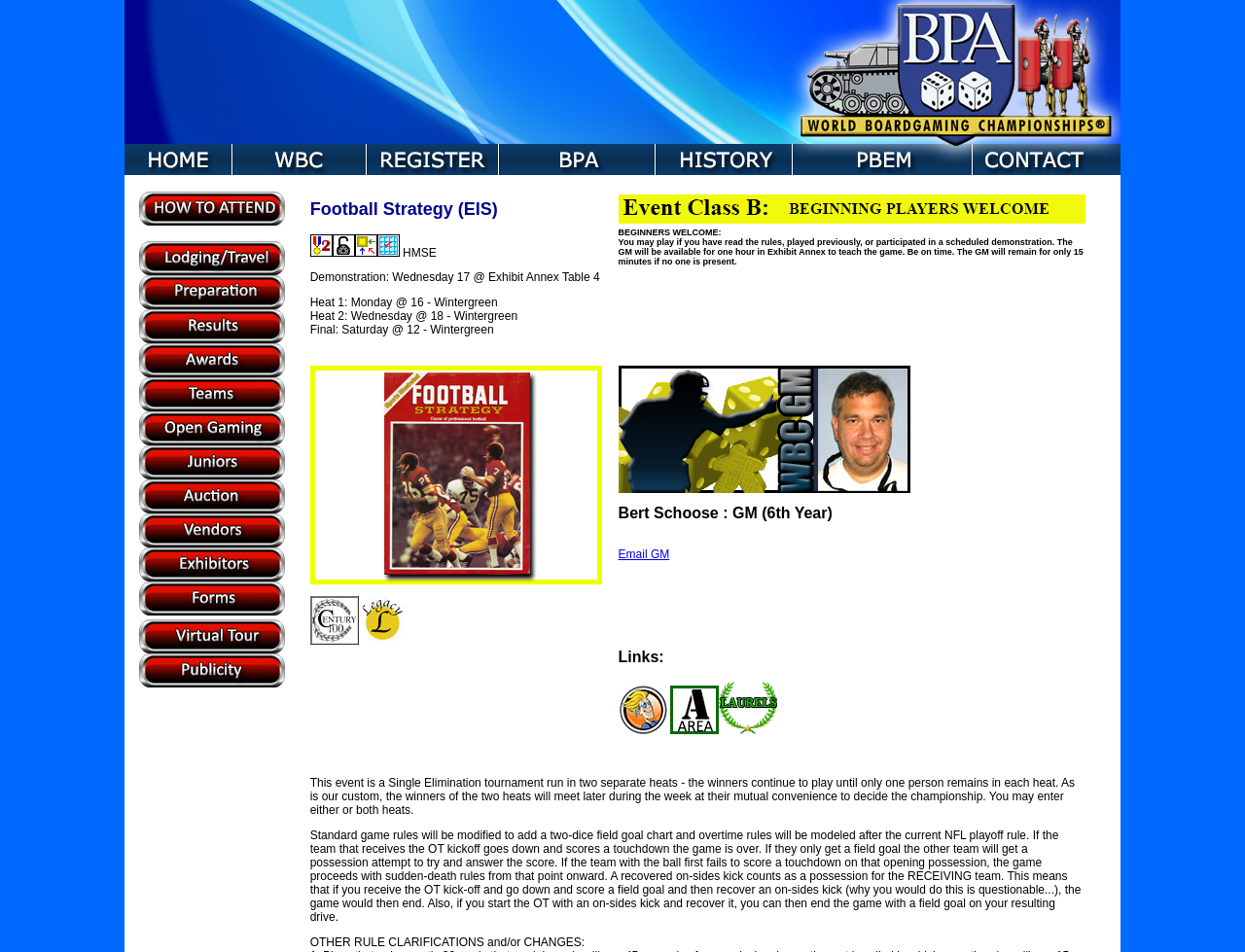Could you highlight the region that needs to be clicked to execute the instruction: "Learn about WBC Auction and Auction Store"?

[0.112, 0.525, 0.229, 0.542]